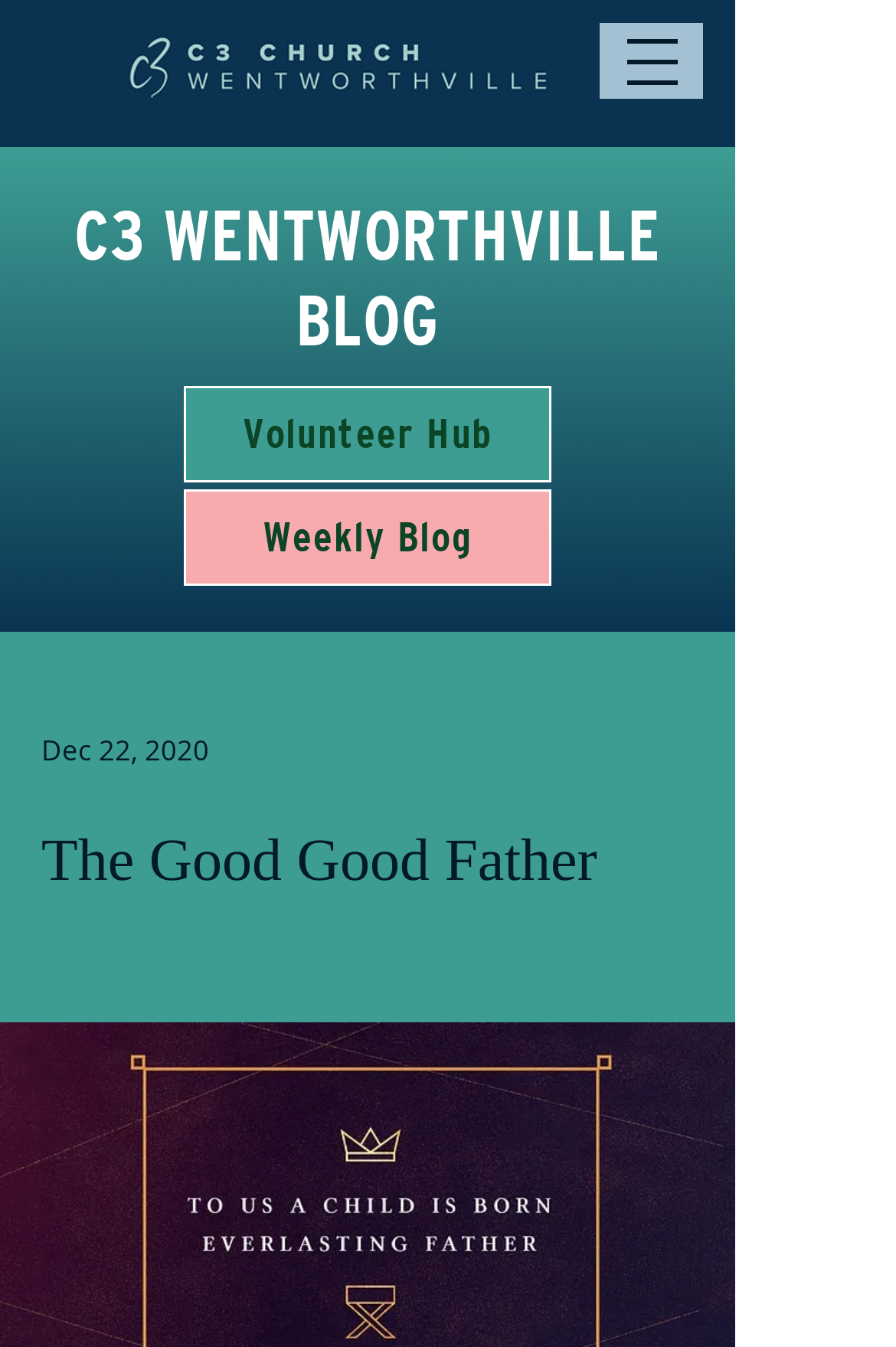What is the title of the blog post?
Refer to the image and provide a one-word or short phrase answer.

The Good Good Father